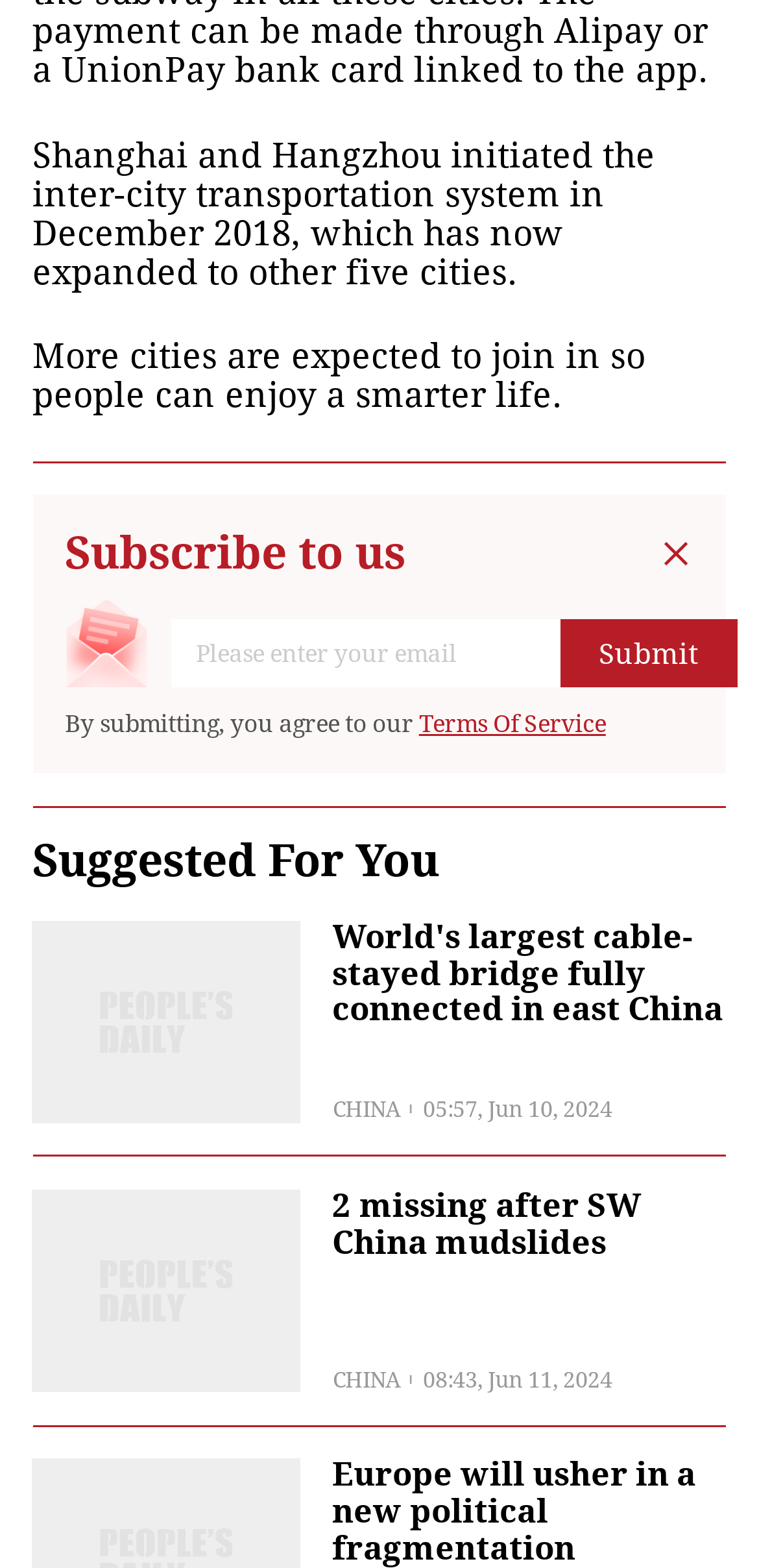What is the date of the news about Europe's political fragmentation?
Using the image as a reference, deliver a detailed and thorough answer to the question.

The timestamp '08:43, Jun 11, 2024' is associated with the news headline 'Europe will usher in a new political fragmentation', indicating the date of the news.